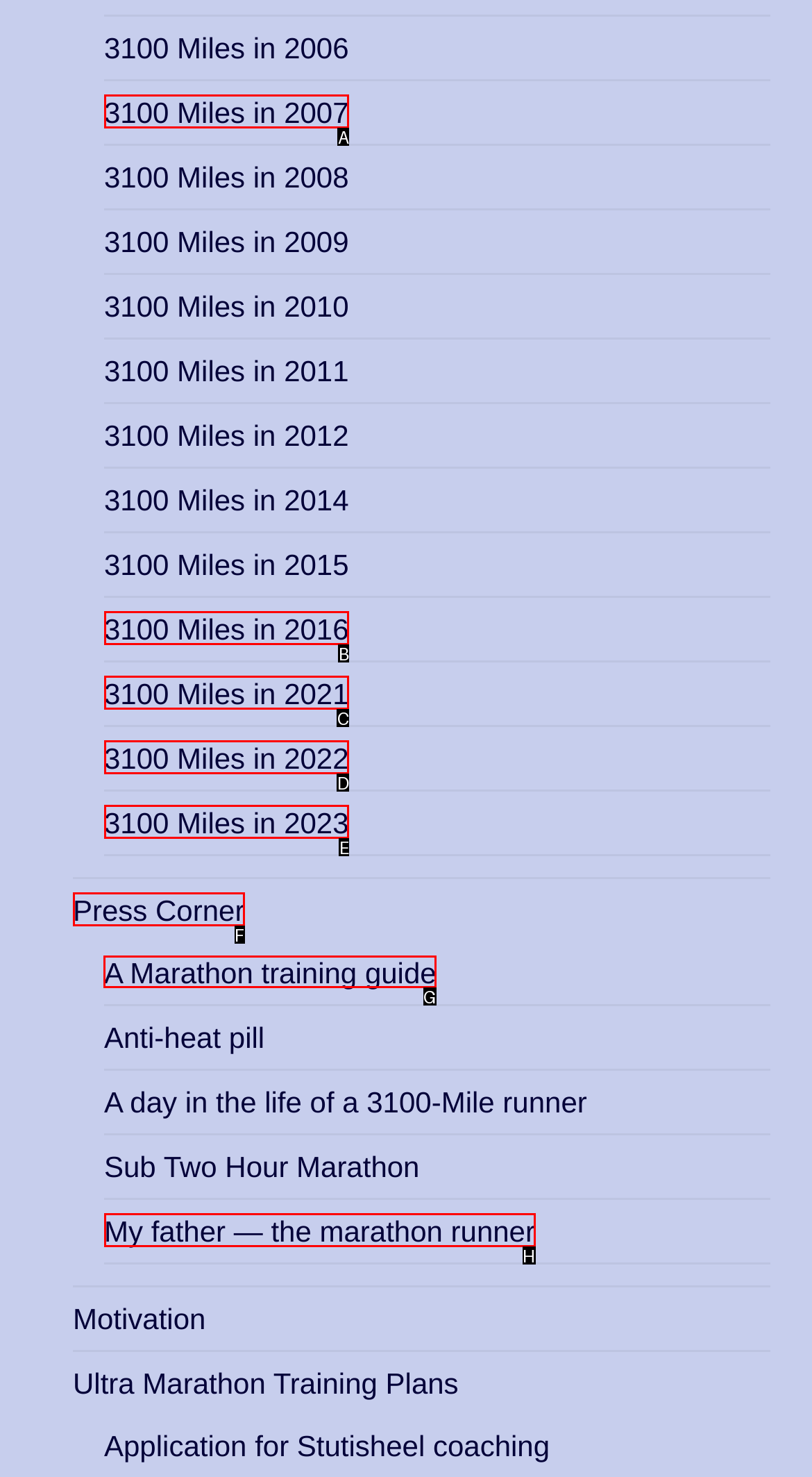Please indicate which HTML element to click in order to fulfill the following task: Read A Marathon training guide Respond with the letter of the chosen option.

G